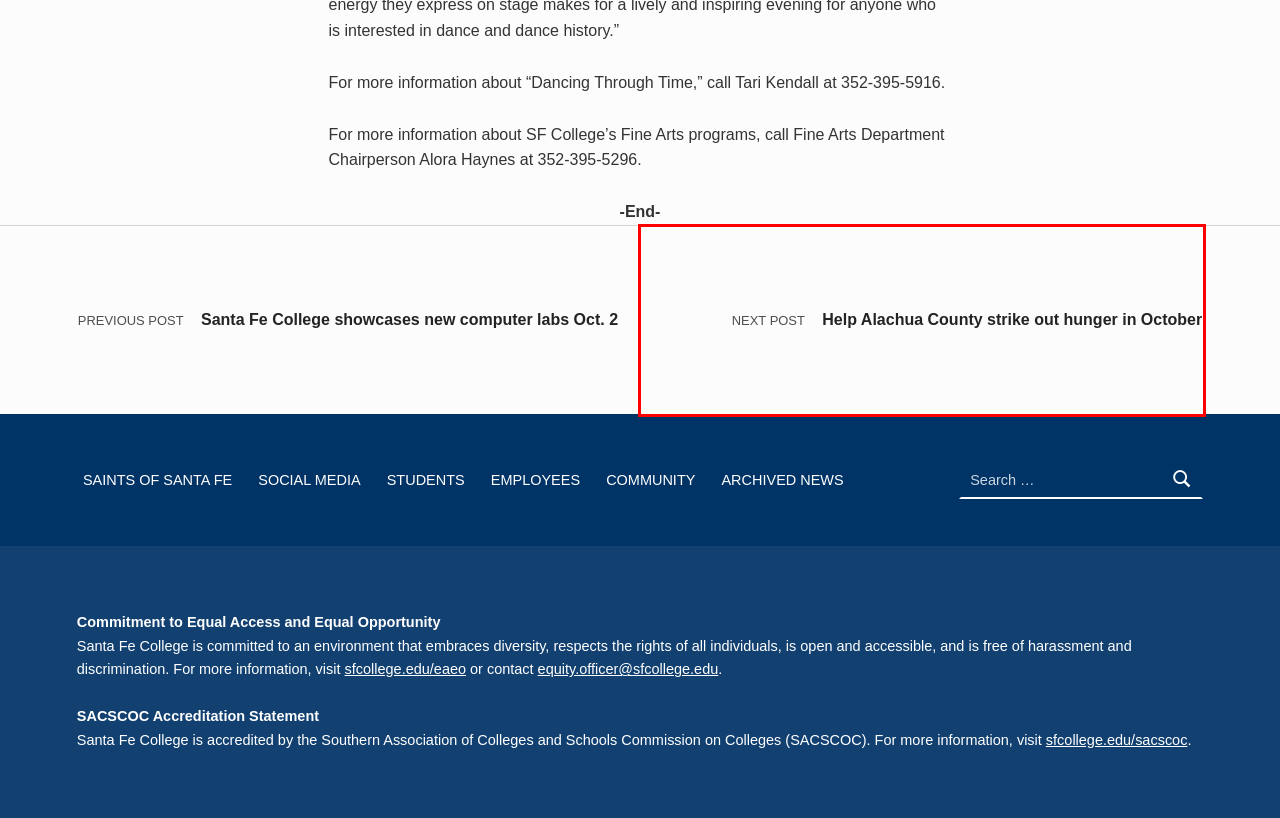You have a screenshot of a webpage where a red bounding box highlights a specific UI element. Identify the description that best matches the resulting webpage after the highlighted element is clicked. The choices are:
A. Community
B. Santa Fe College showcases new computer labs Oct. 2
C. Saints of Santa Fe
D. News from Santa Fe College
E. Help Alachua County strike out hunger in October
F. Employees
G. SoaringSMALL
H. Fine Arts

E